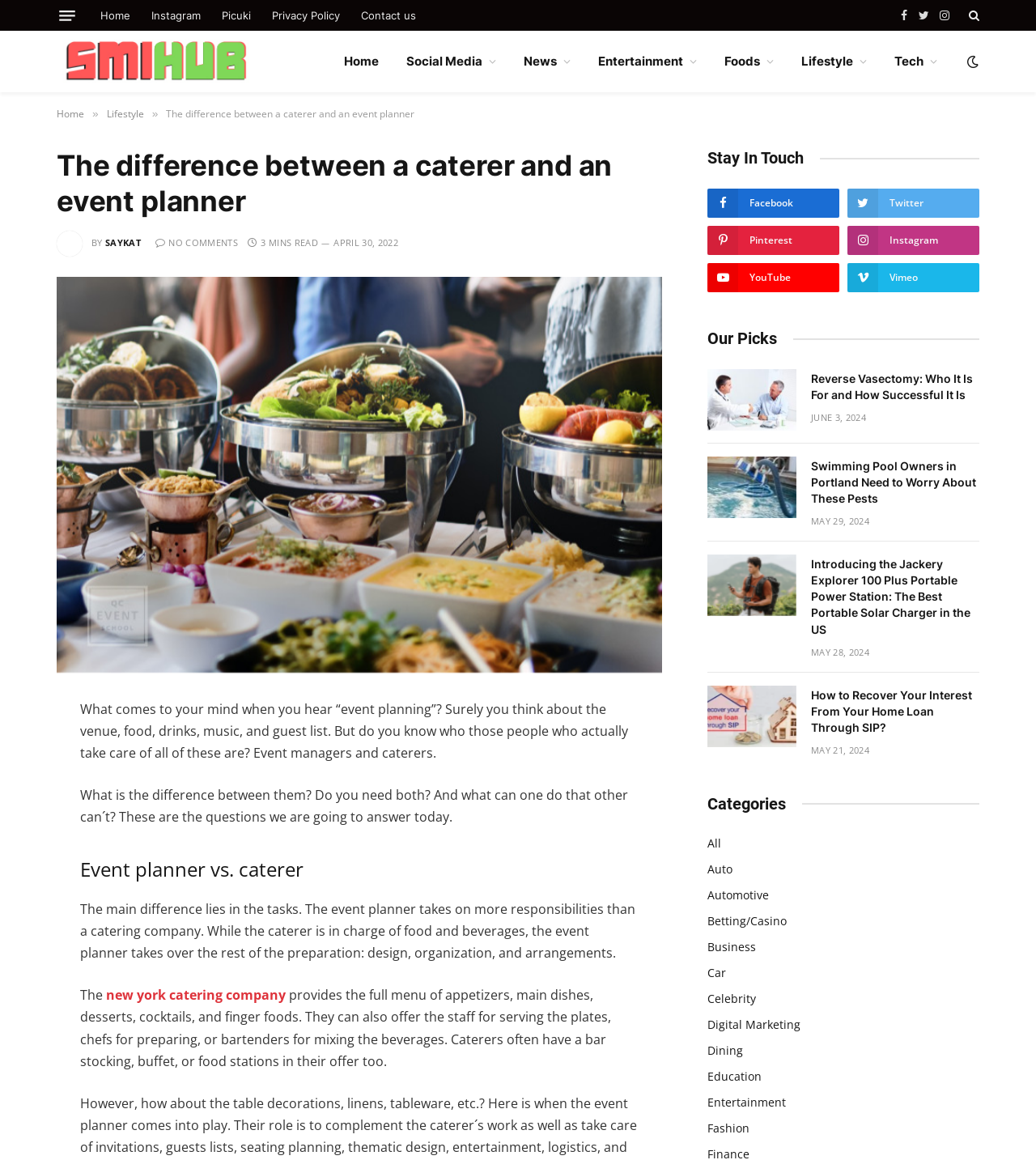Indicate the bounding box coordinates of the element that must be clicked to execute the instruction: "Click on the 'Home' link". The coordinates should be given as four float numbers between 0 and 1, i.e., [left, top, right, bottom].

[0.319, 0.027, 0.379, 0.08]